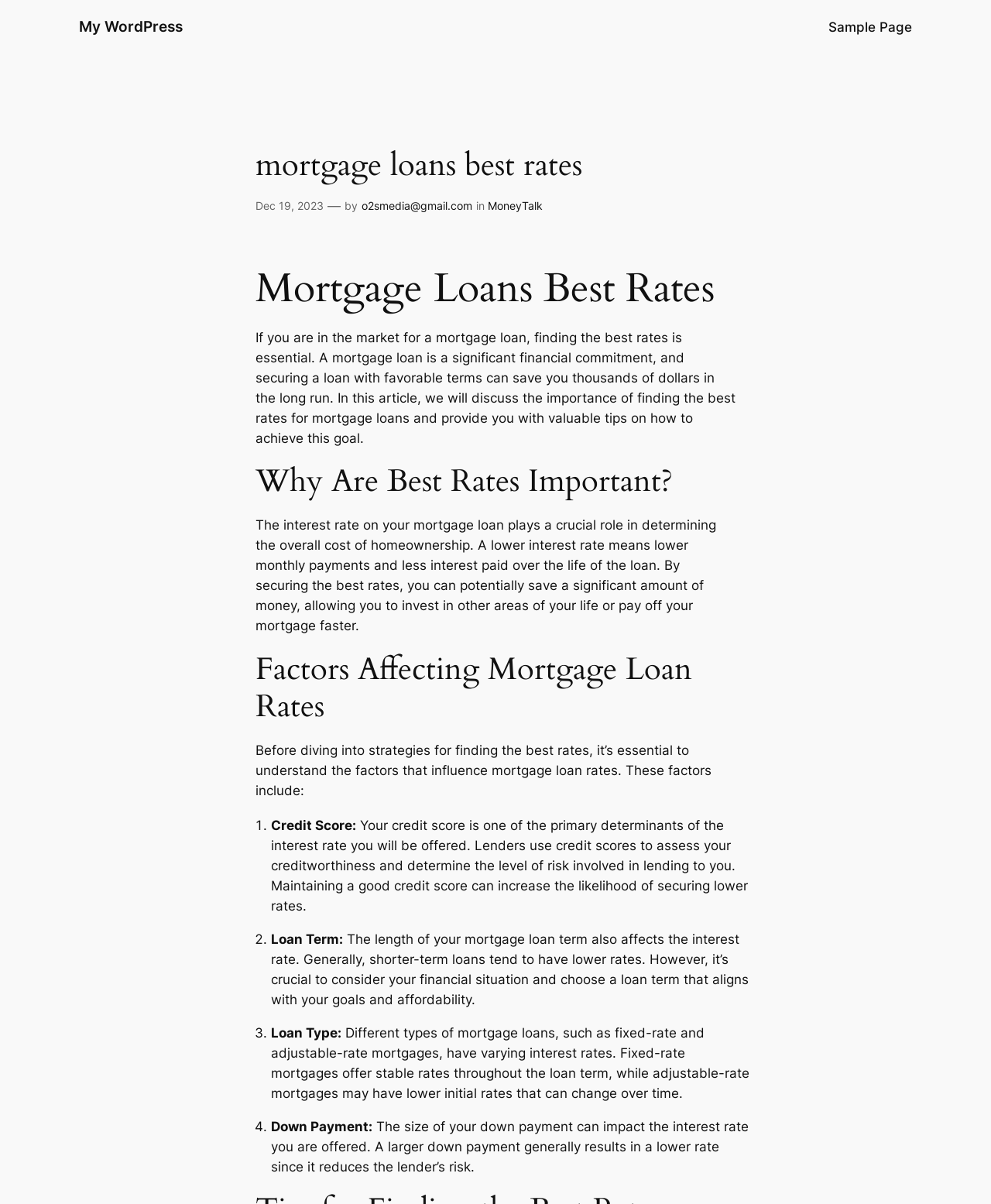Provide the bounding box for the UI element matching this description: "MoneyTalk".

[0.489, 0.166, 0.542, 0.176]